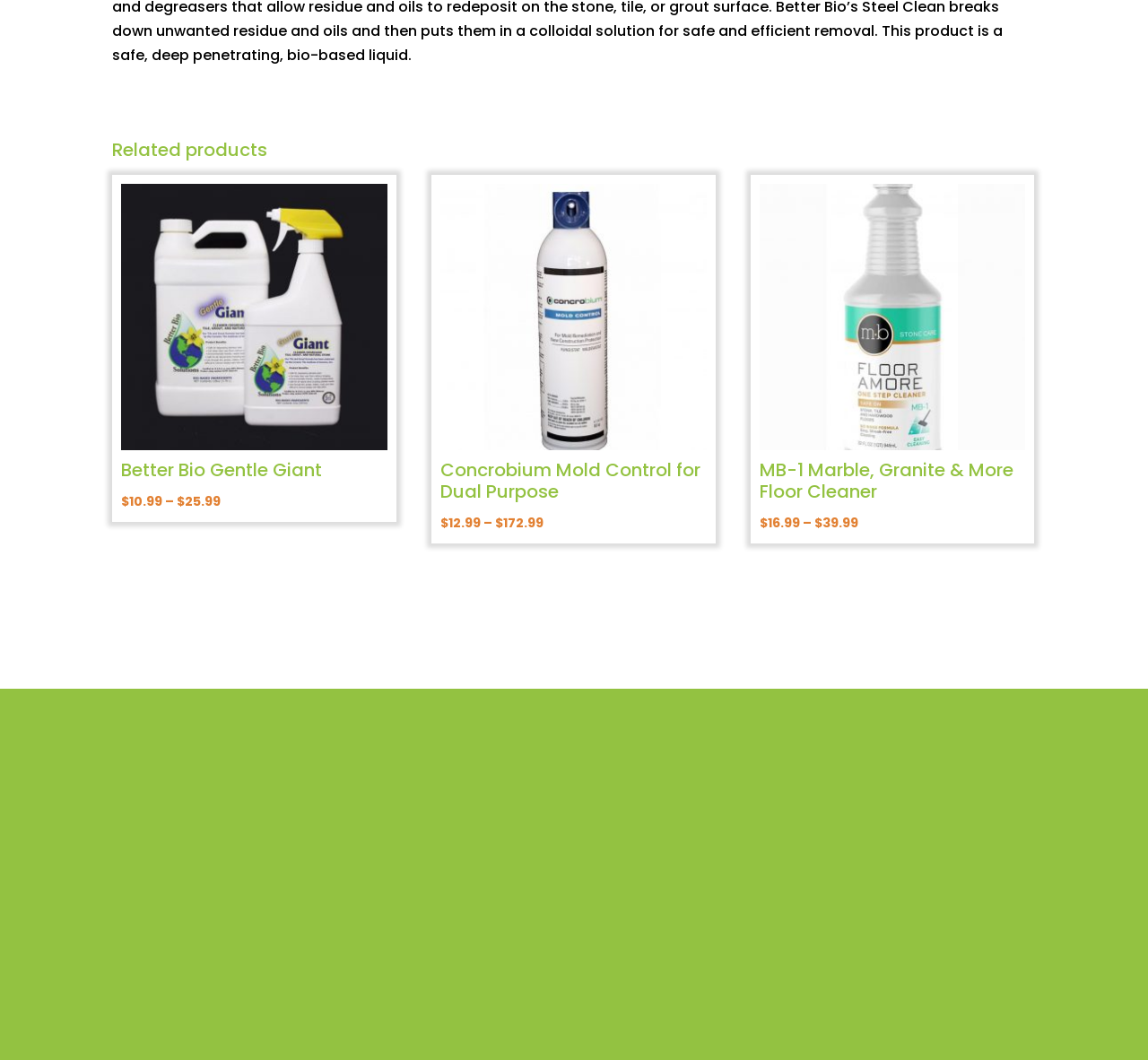What is the phone number of ESP Sales?
Answer the question with as much detail as you can, using the image as a reference.

The phone number of ESP Sales is mentioned in the 'ABOUT US' section as 408-441-1407.